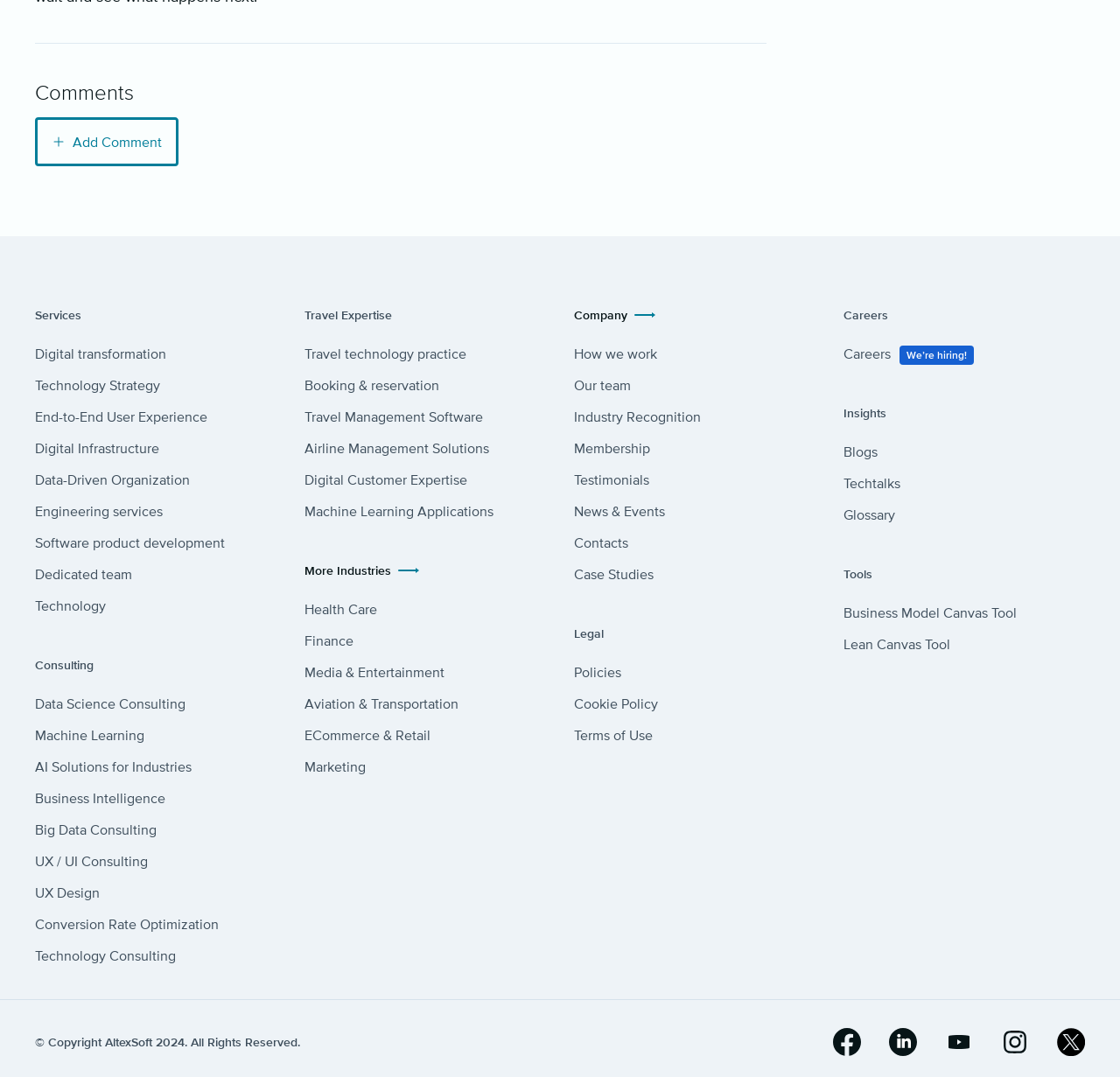Respond with a single word or phrase to the following question: What is the 'Travel Expertise' section about?

Travel technology practice